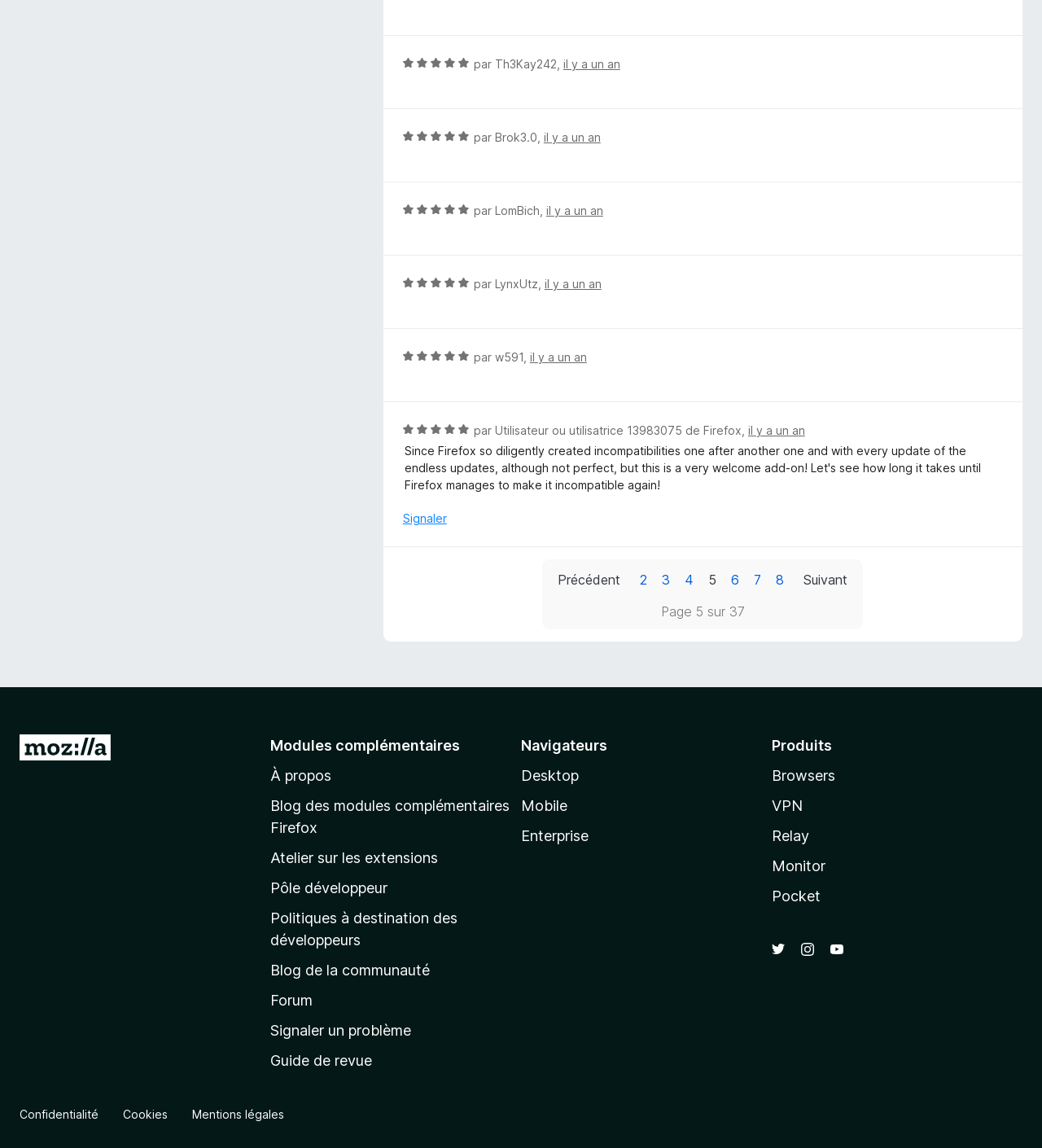Highlight the bounding box coordinates of the element that should be clicked to carry out the following instruction: "Click on the 'Signaler' button". The coordinates must be given as four float numbers ranging from 0 to 1, i.e., [left, top, right, bottom].

[0.387, 0.444, 0.429, 0.459]